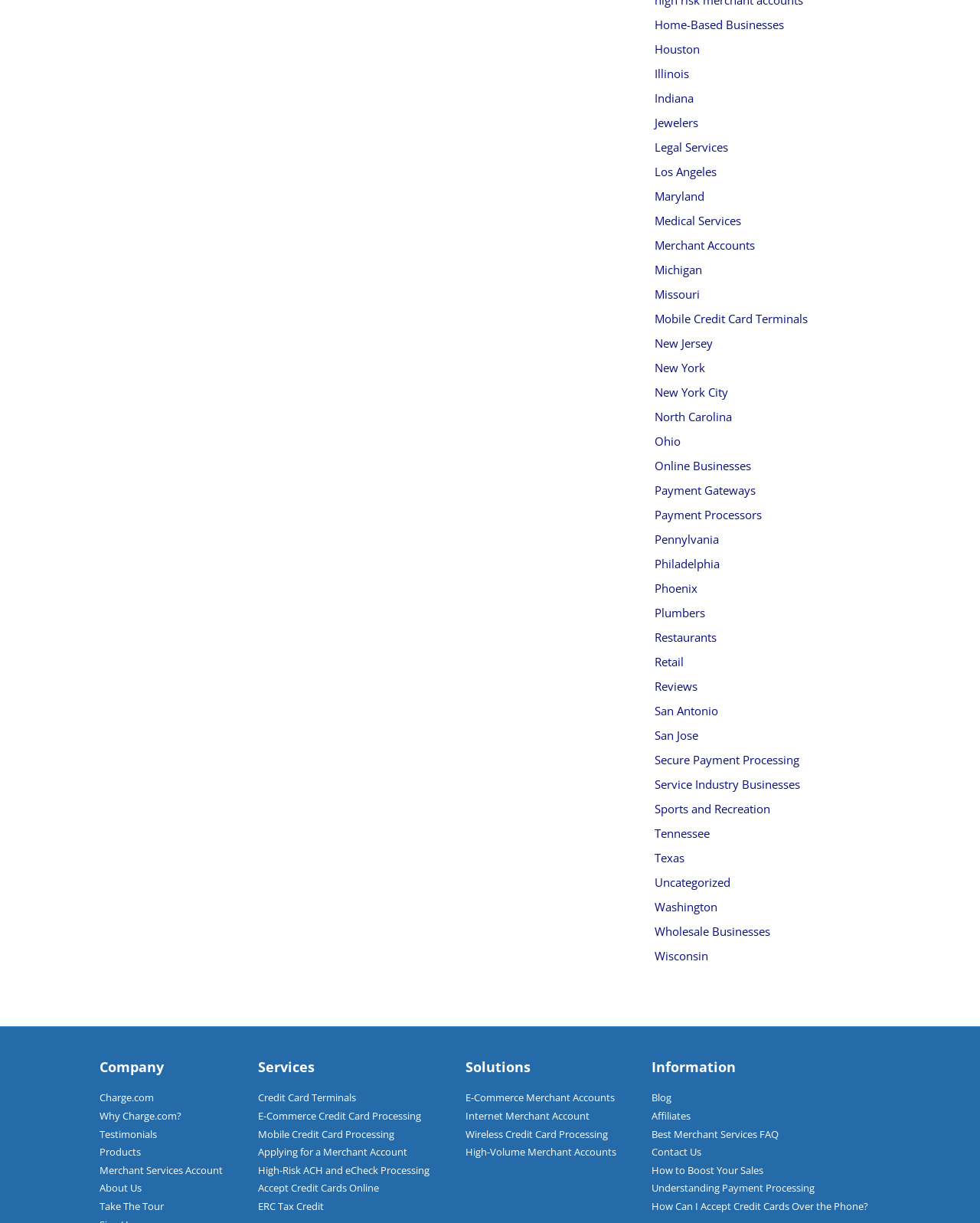What is the main purpose of Charge.com?
Respond to the question with a well-detailed and thorough answer.

By examining the links and headings on the webpage, it is clear that Charge.com is a company that provides payment processing services to businesses. The links to 'Merchant Services Account', 'Credit Card Terminals', and 'E-Commerce Credit Card Processing' suggest that the company's main purpose is to facilitate payment processing for its clients.